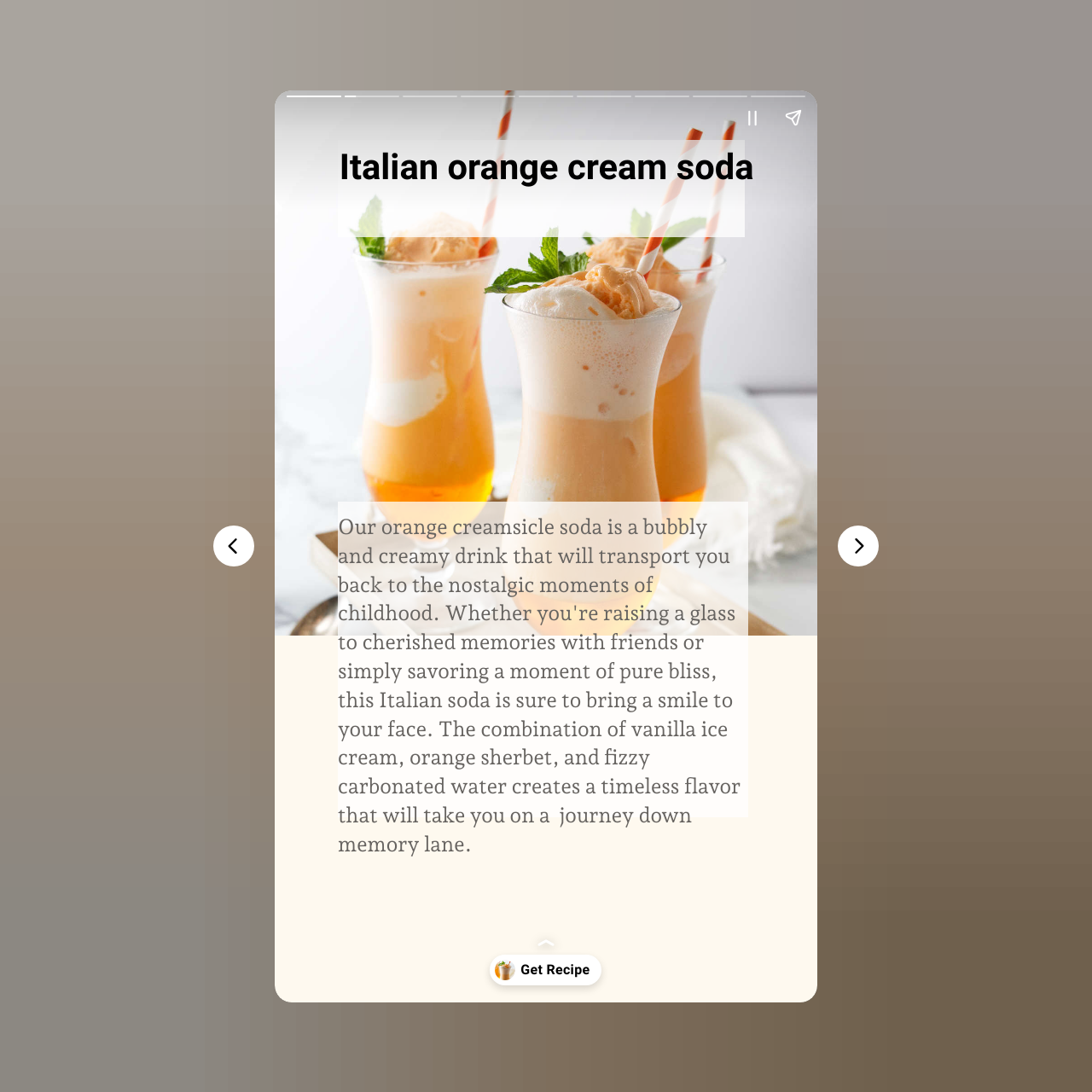Identify the main heading of the webpage and provide its text content.

Italian Orange Cream Soda